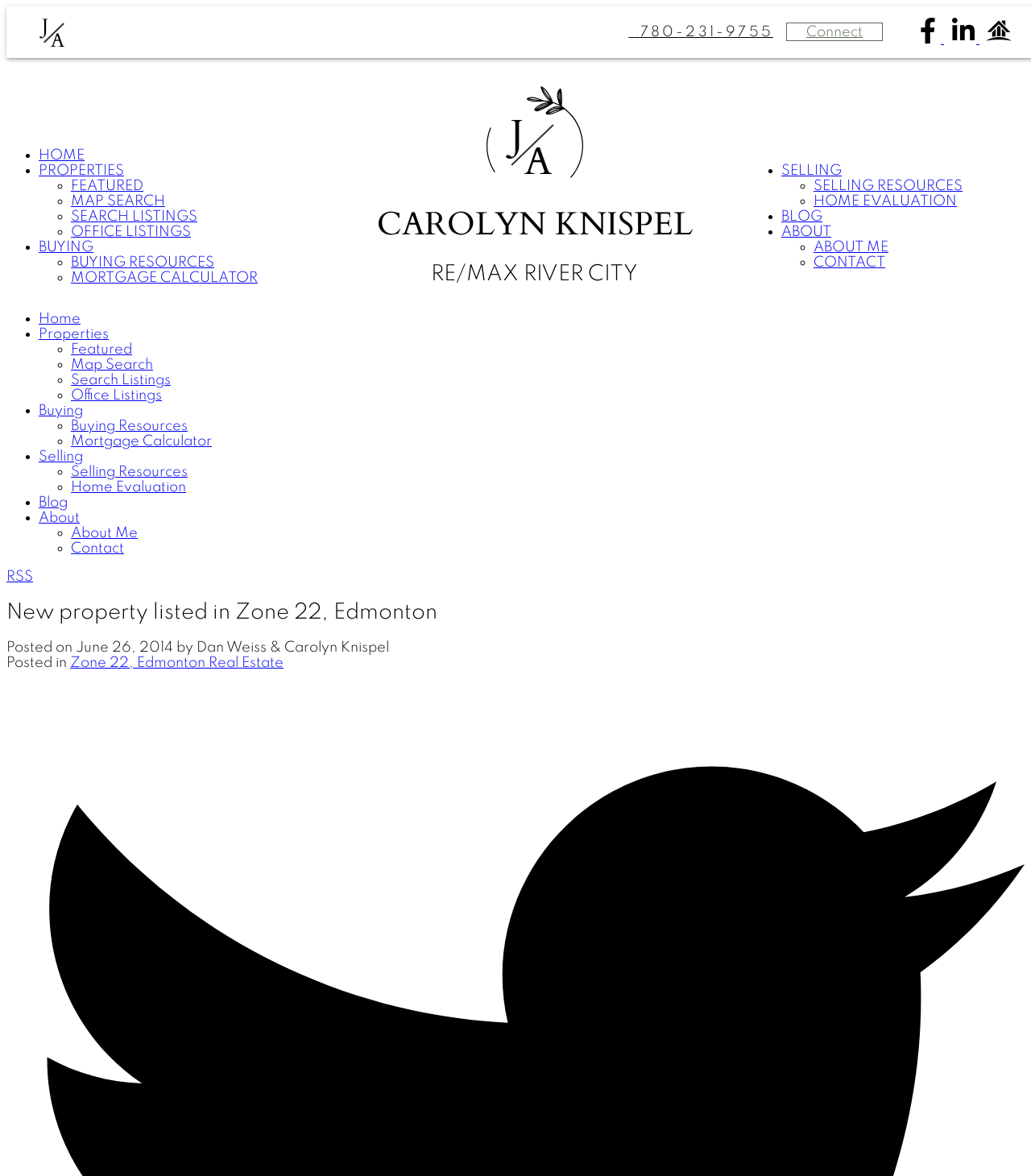What is the location of the new property?
Please provide a full and detailed response to the question.

I found the answer by looking at the text 'New property listed in Zone 22, Edmonton' which is likely to be the location of the new property.